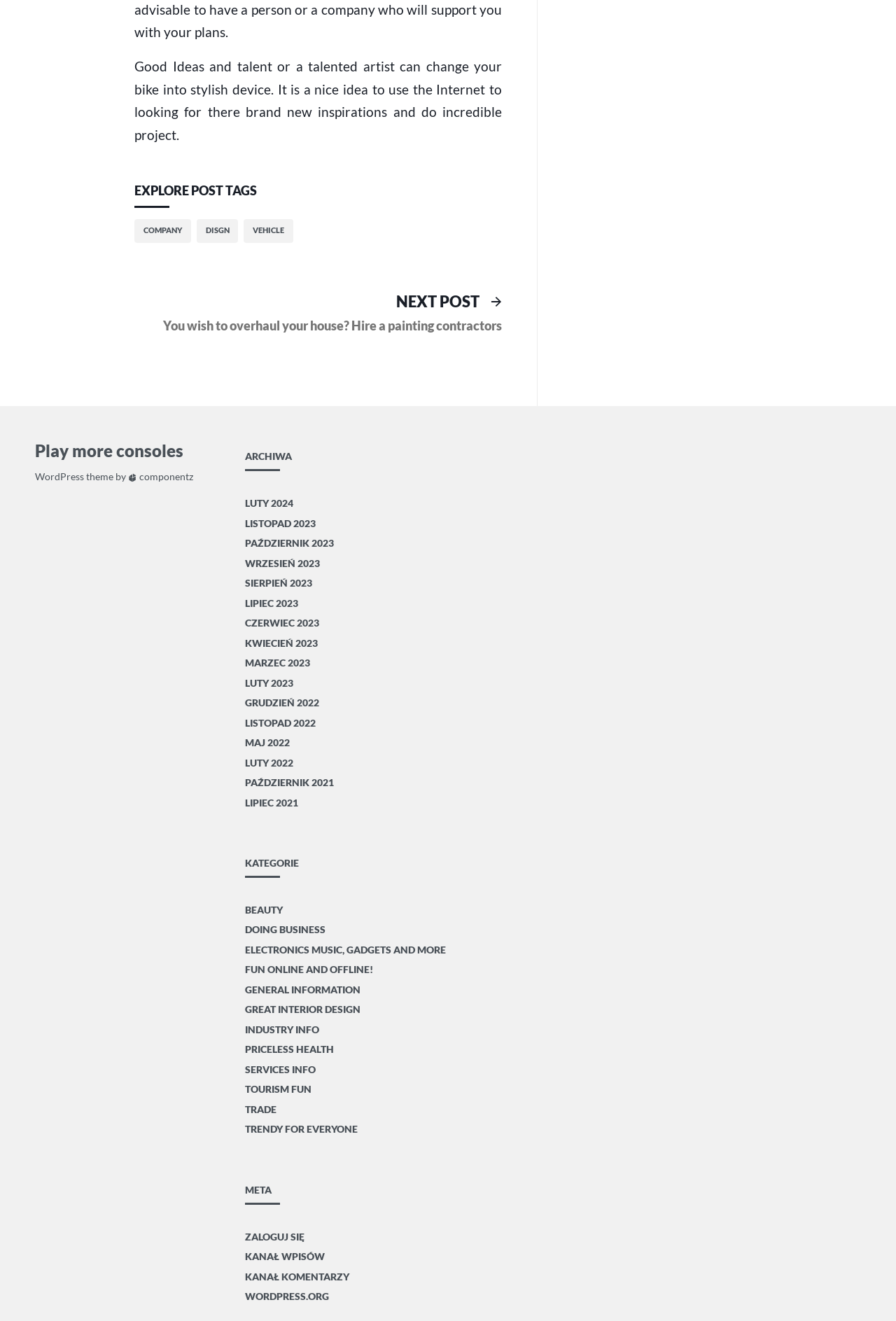What is the name of the company mentioned in the footer?
Answer with a single word or phrase, using the screenshot for reference.

COMPANY